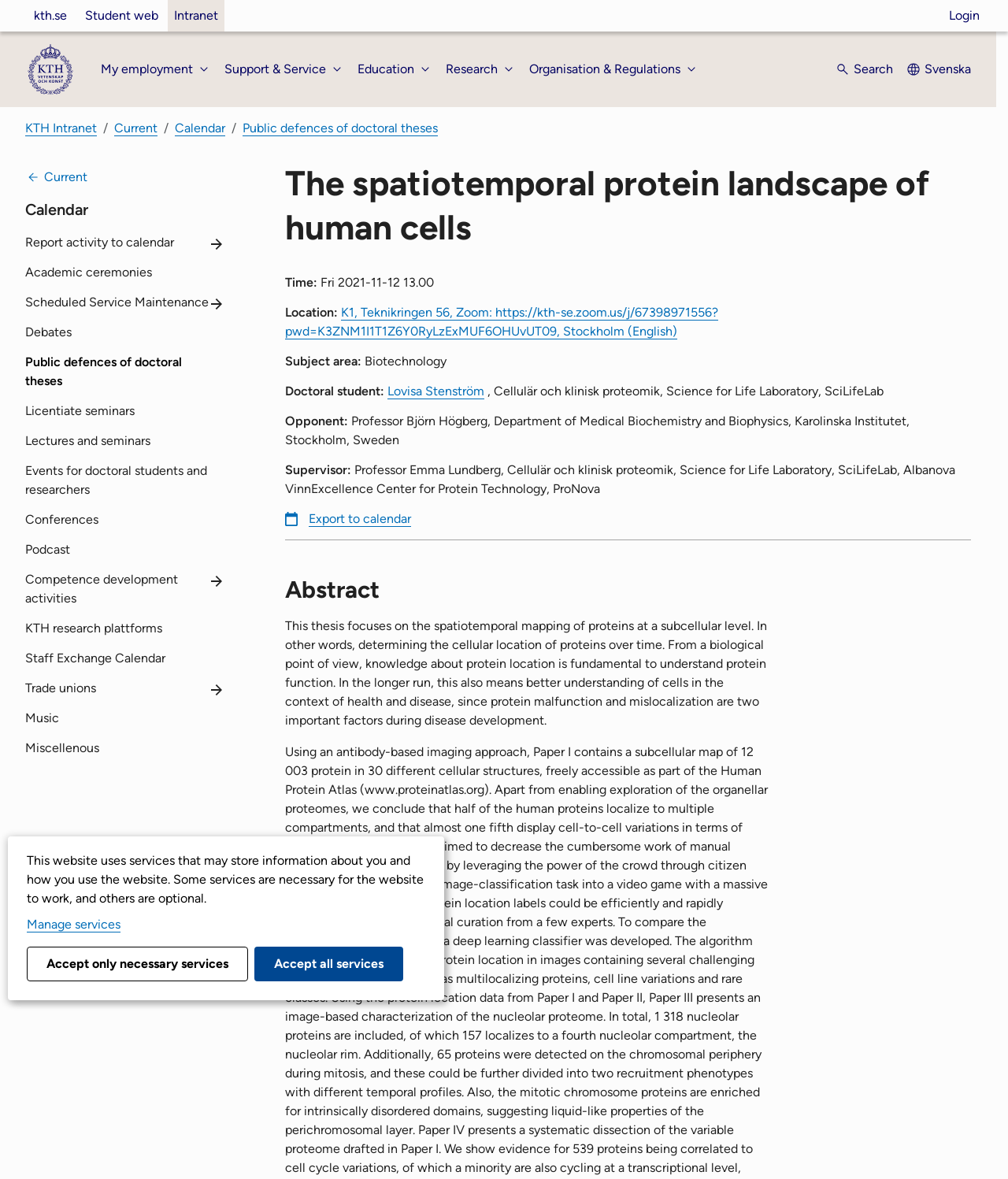Please provide a brief answer to the following inquiry using a single word or phrase:
What is the subject area of the event?

Biotechnology